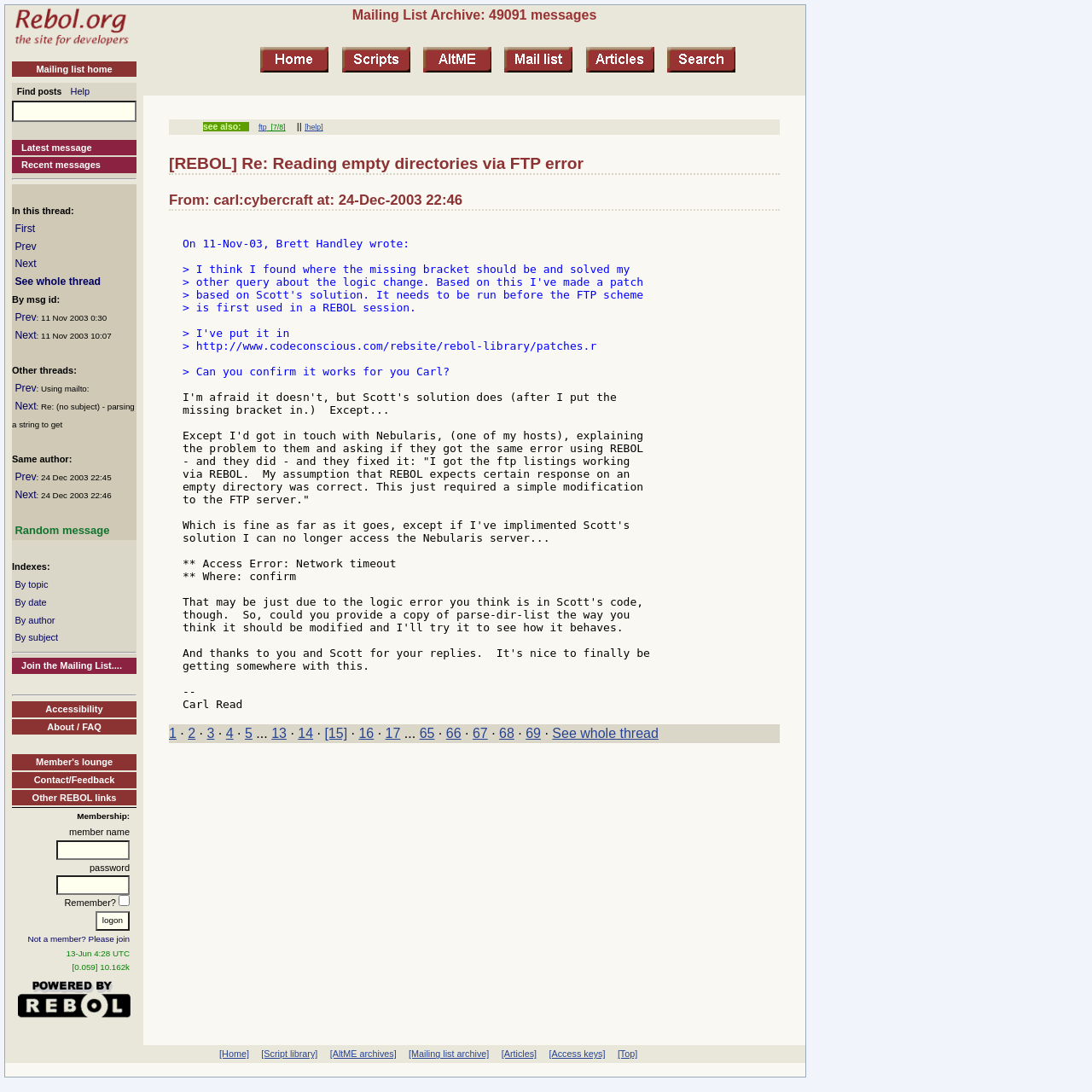Answer the following inquiry with a single word or phrase:
What is the purpose of the 'logon' button?

To log in